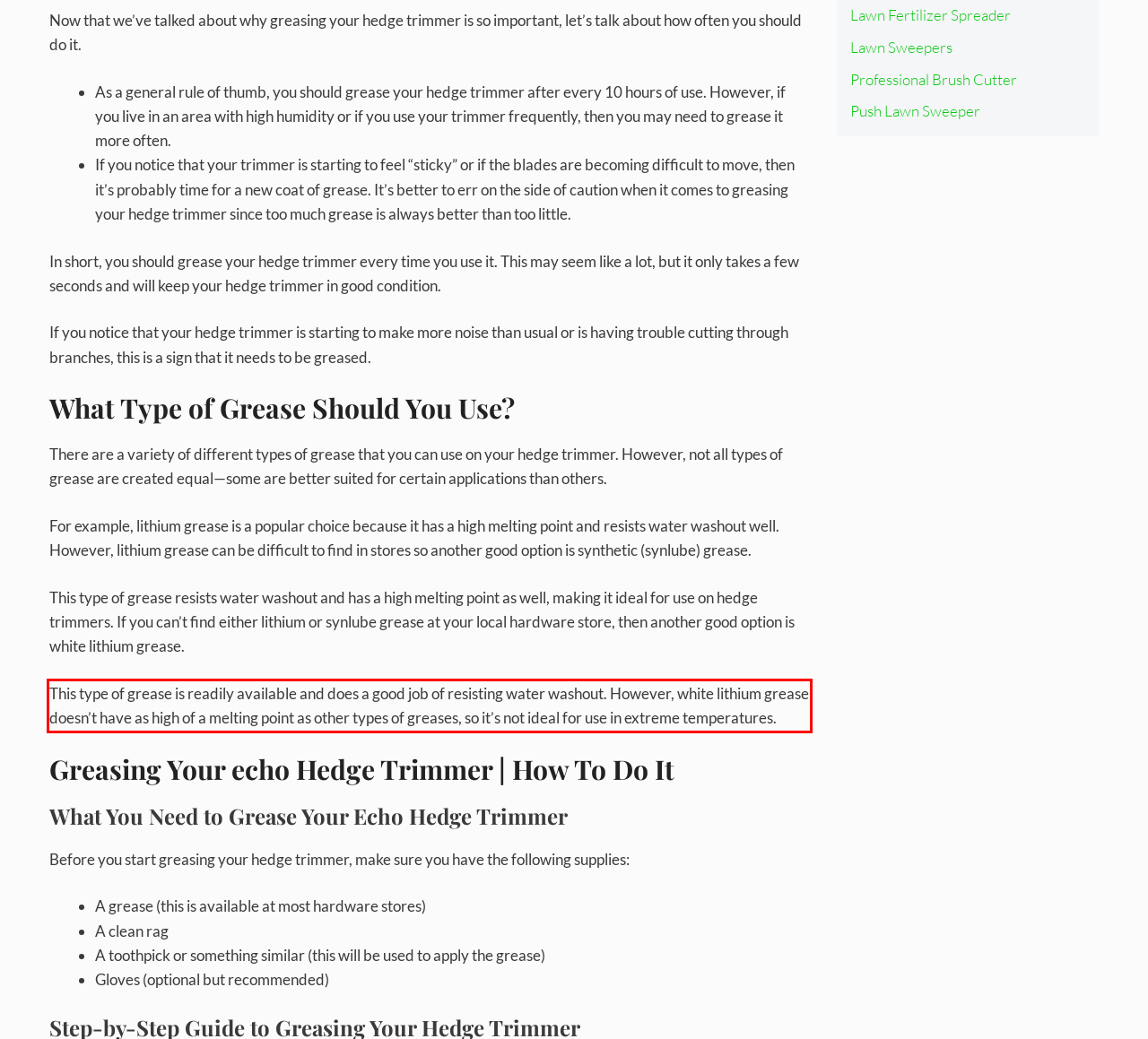Within the screenshot of the webpage, locate the red bounding box and use OCR to identify and provide the text content inside it.

This type of grease is readily available and does a good job of resisting water washout. However, white lithium grease doesn’t have as high of a melting point as other types of greases, so it’s not ideal for use in extreme temperatures.